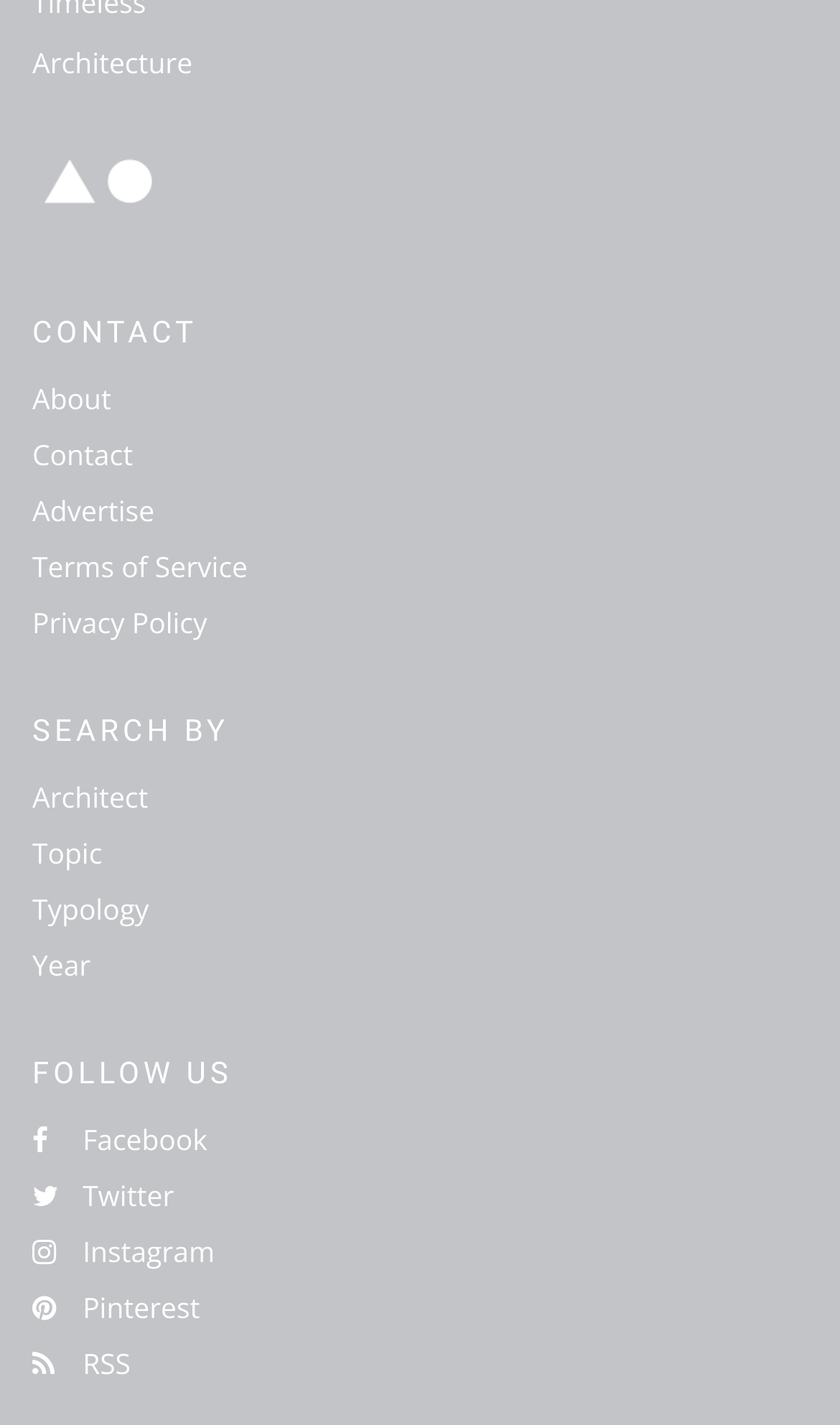What social media platforms can you follow?
Answer the question with a single word or phrase, referring to the image.

Facebook, Twitter, Instagram, Pinterest, RSS